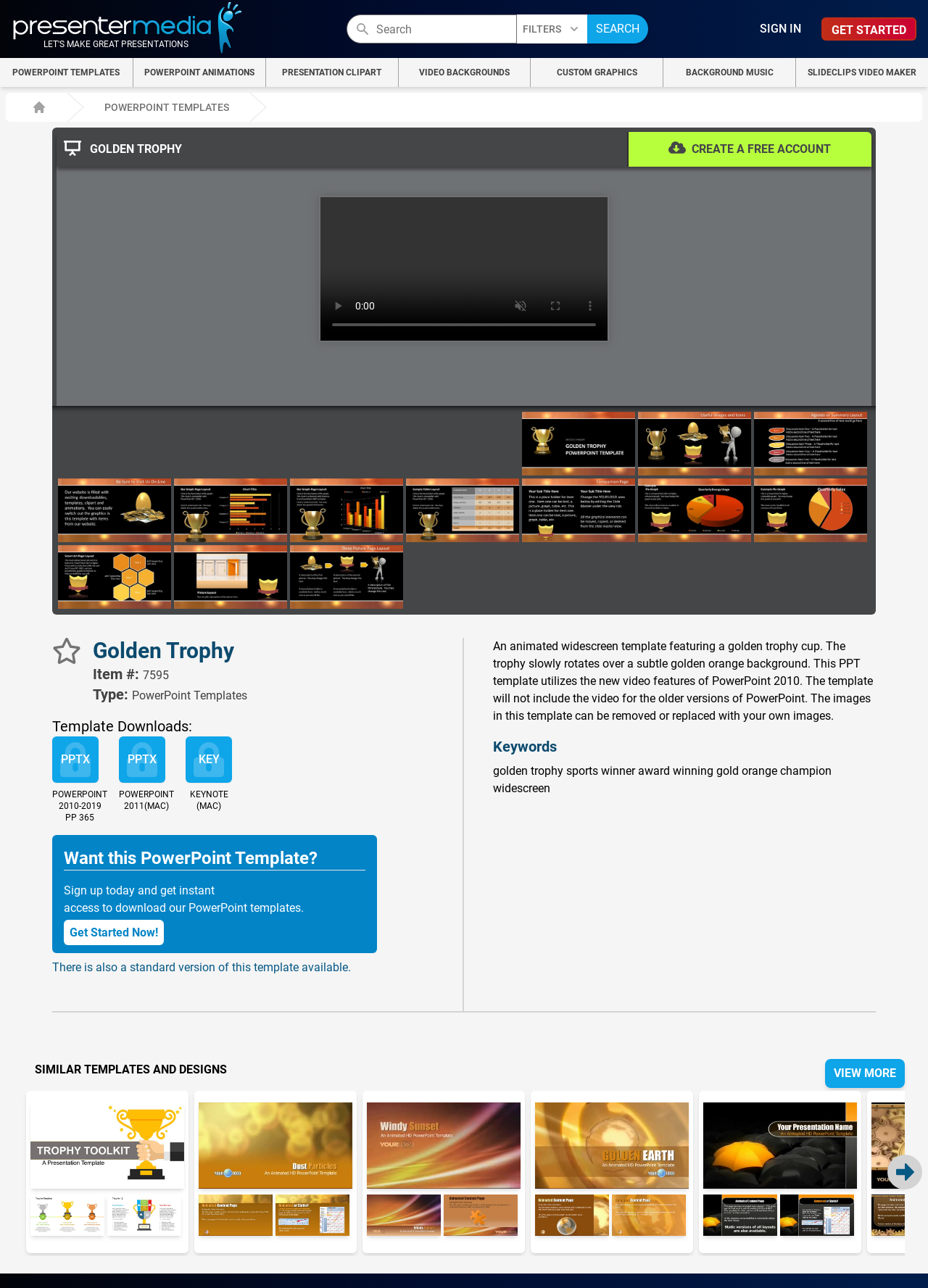What is the purpose of the 'CREATE A FREE ACCOUNT' button?
Please provide a full and detailed response to the question.

This question can be answered by looking at the button's text and its location on the webpage, which suggests that it is used to create a free account.